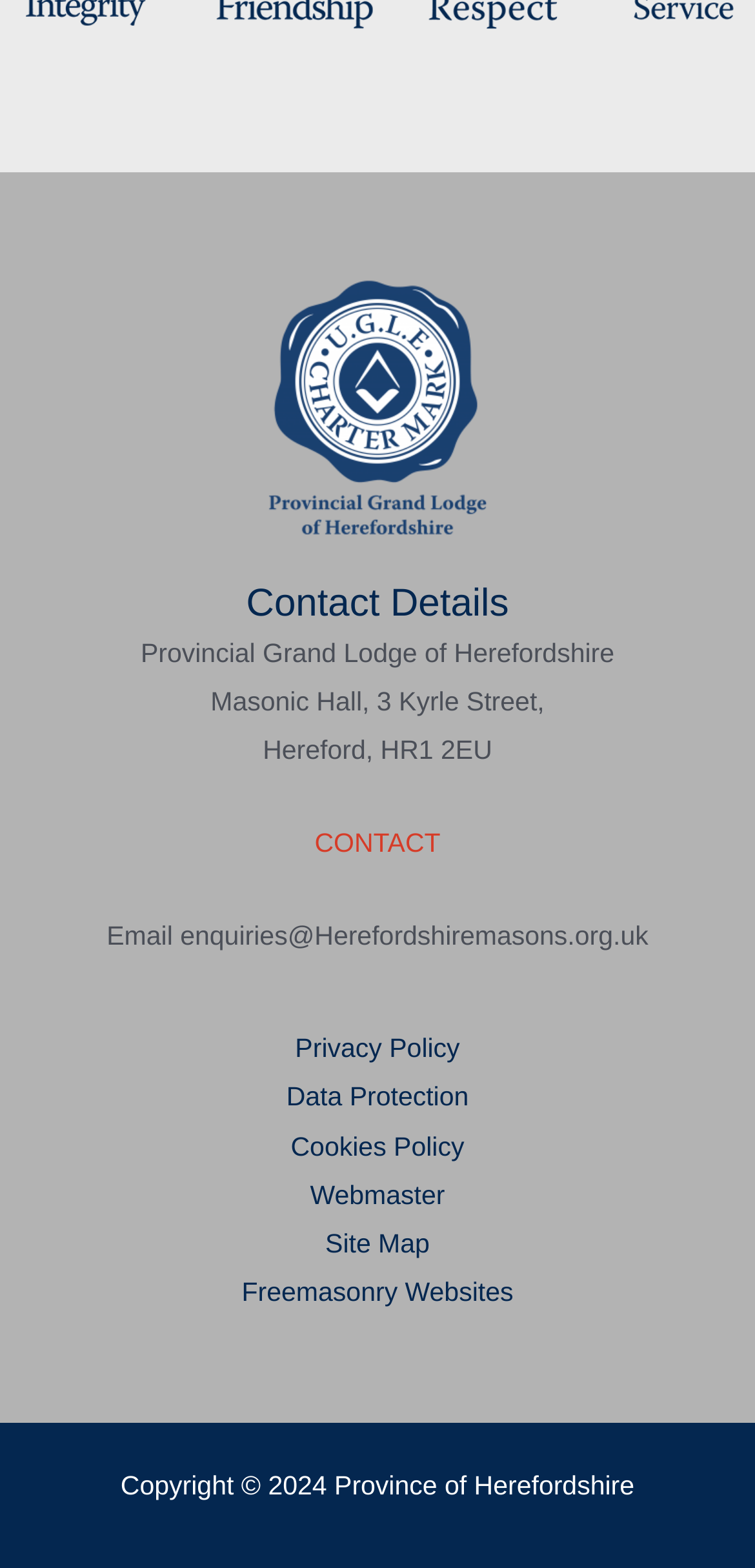What is the email address for enquiries?
Based on the screenshot, respond with a single word or phrase.

enquiries@Herefordshiremasons.org.uk